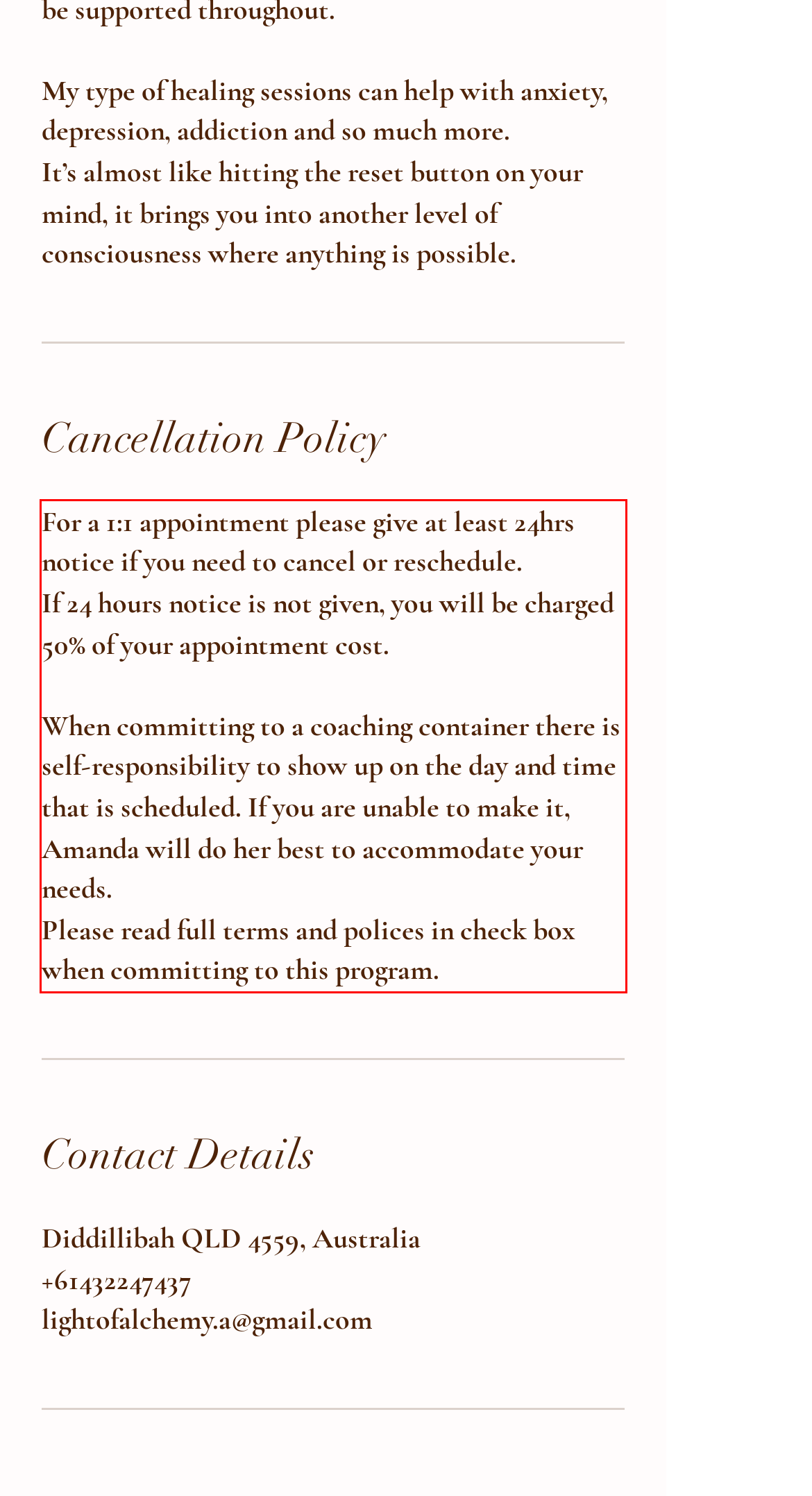By examining the provided screenshot of a webpage, recognize the text within the red bounding box and generate its text content.

For a 1:1 appointment please give at least 24hrs notice if you need to cancel or reschedule. If 24 hours notice is not given, you will be charged 50% of your appointment cost. When committing to a coaching container there is self-responsibility to show up on the day and time that is scheduled. If you are unable to make it, Amanda will do her best to accommodate your needs. Please read full terms and polices in check box when committing to this program.